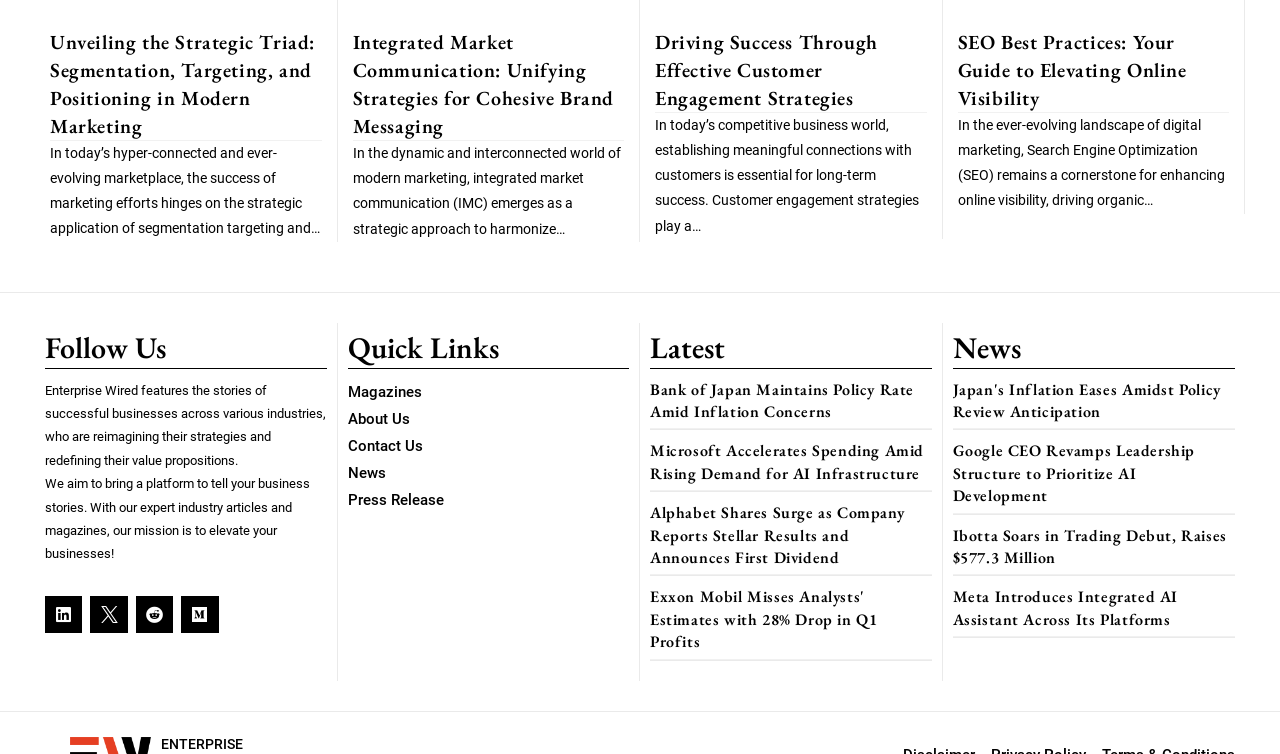Determine the bounding box coordinates of the clickable area required to perform the following instruction: "Visit the 'HOME' page". The coordinates should be represented as four float numbers between 0 and 1: [left, top, right, bottom].

None